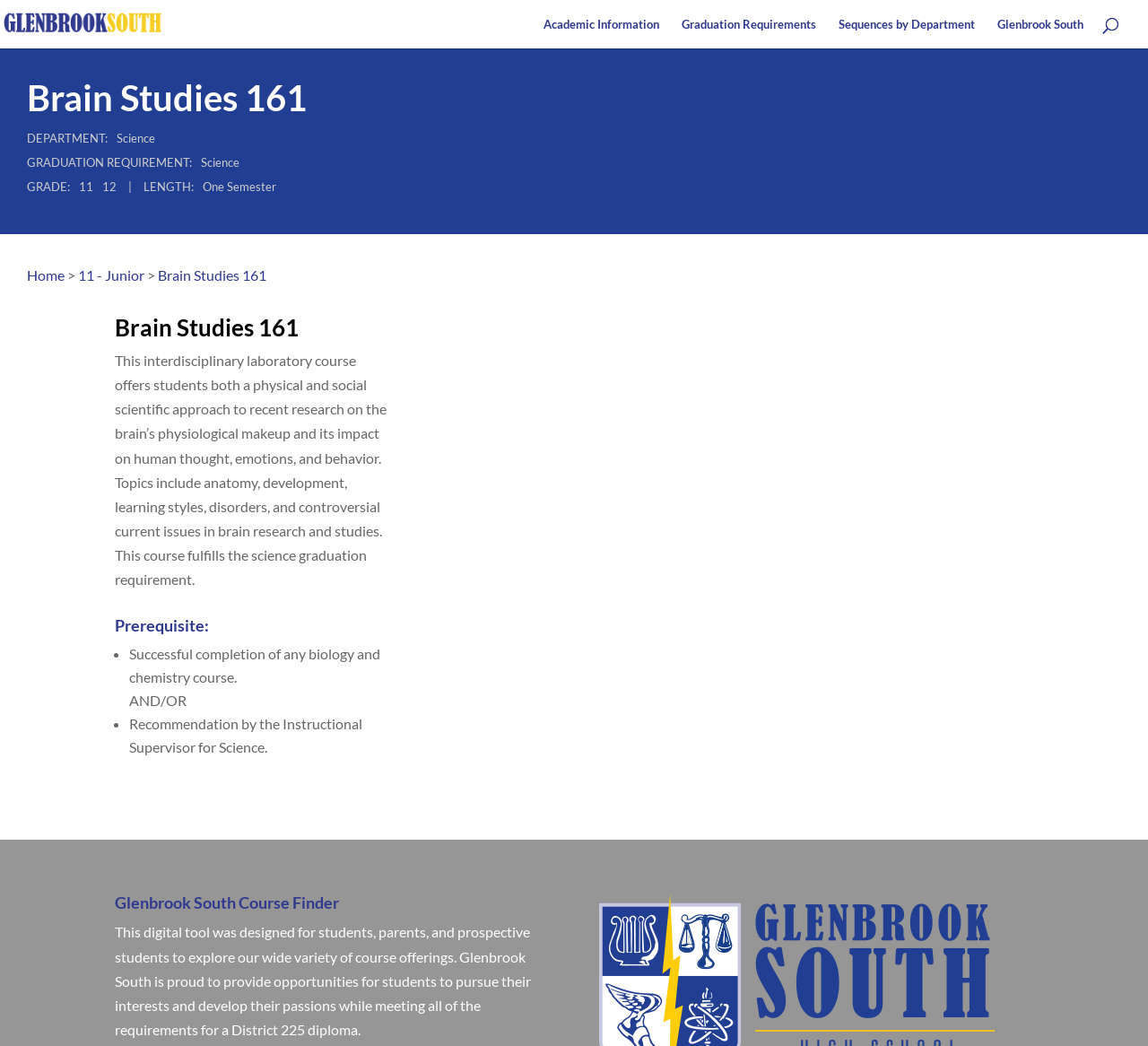Pinpoint the bounding box coordinates of the clickable area needed to execute the instruction: "Click on the 'Glenbrook South: Course Finder' link". The coordinates should be specified as four float numbers between 0 and 1, i.e., [left, top, right, bottom].

[0.022, 0.013, 0.177, 0.029]